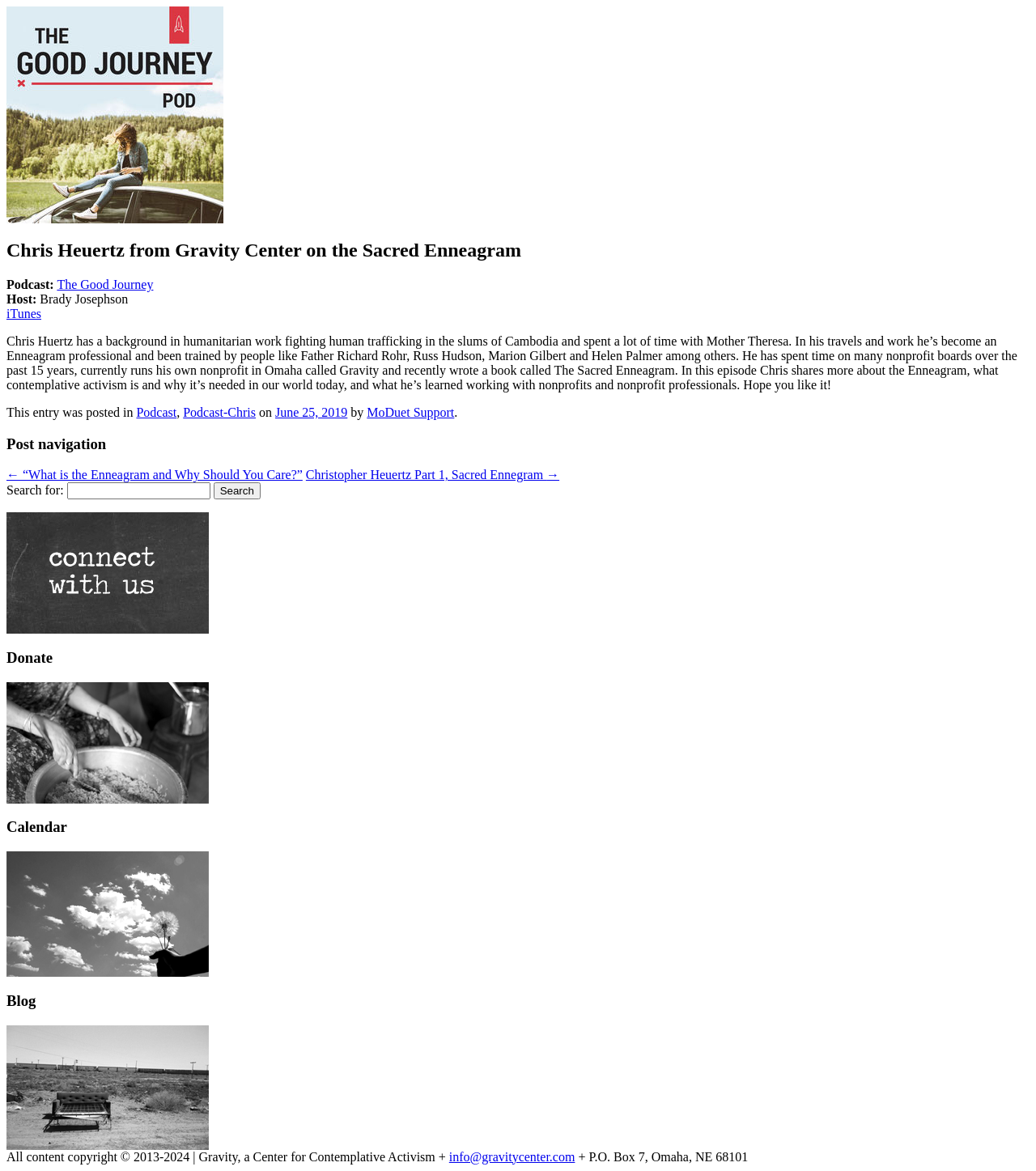From the element description Podcast, predict the bounding box coordinates of the UI element. The coordinates must be specified in the format (top-left x, top-left y, bottom-right x, bottom-right y) and should be within the 0 to 1 range.

[0.132, 0.346, 0.17, 0.358]